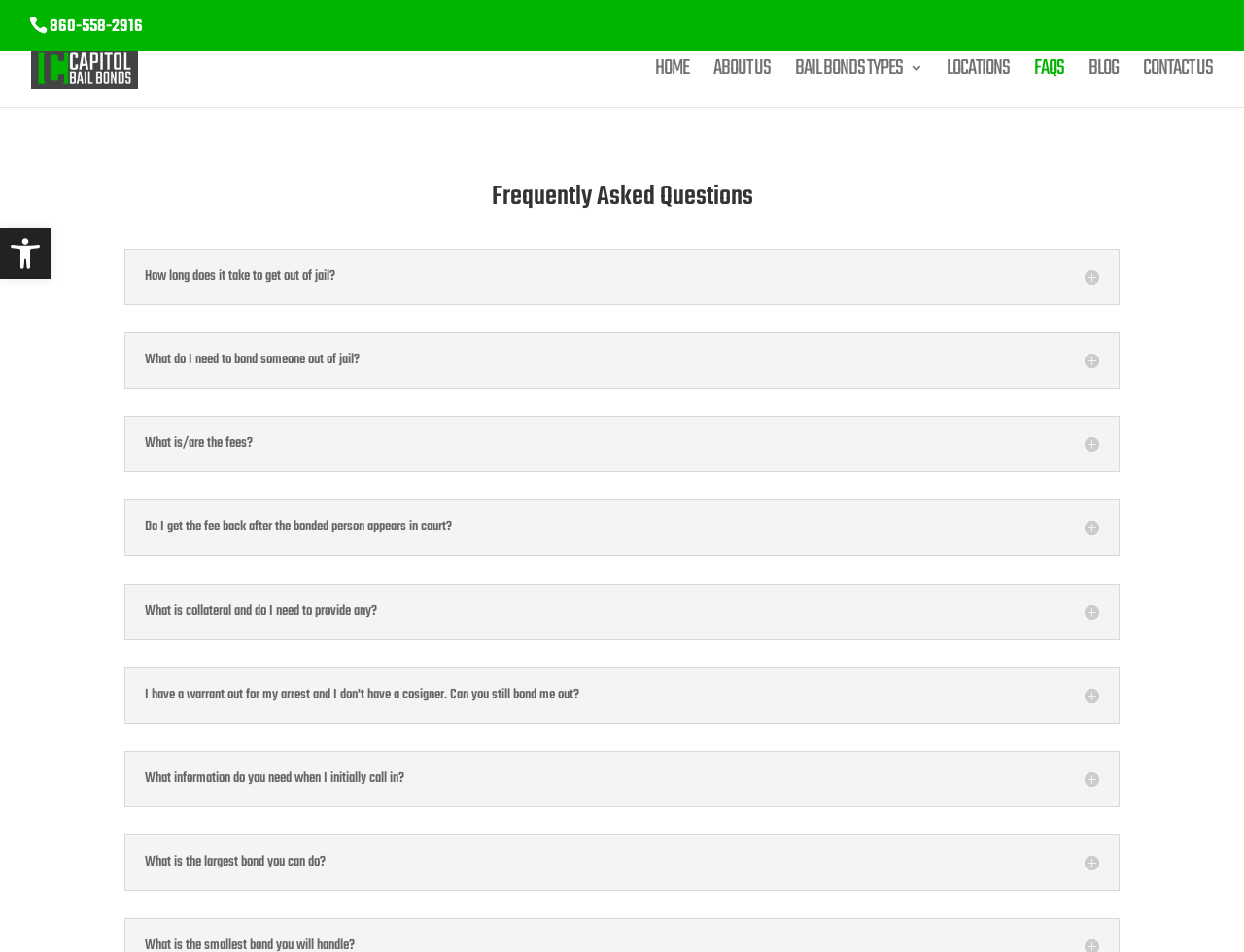Find the bounding box coordinates for the HTML element described as: "What is/are the fees?". The coordinates should consist of four float values between 0 and 1, i.e., [left, top, right, bottom].

[0.1, 0.437, 0.9, 0.496]